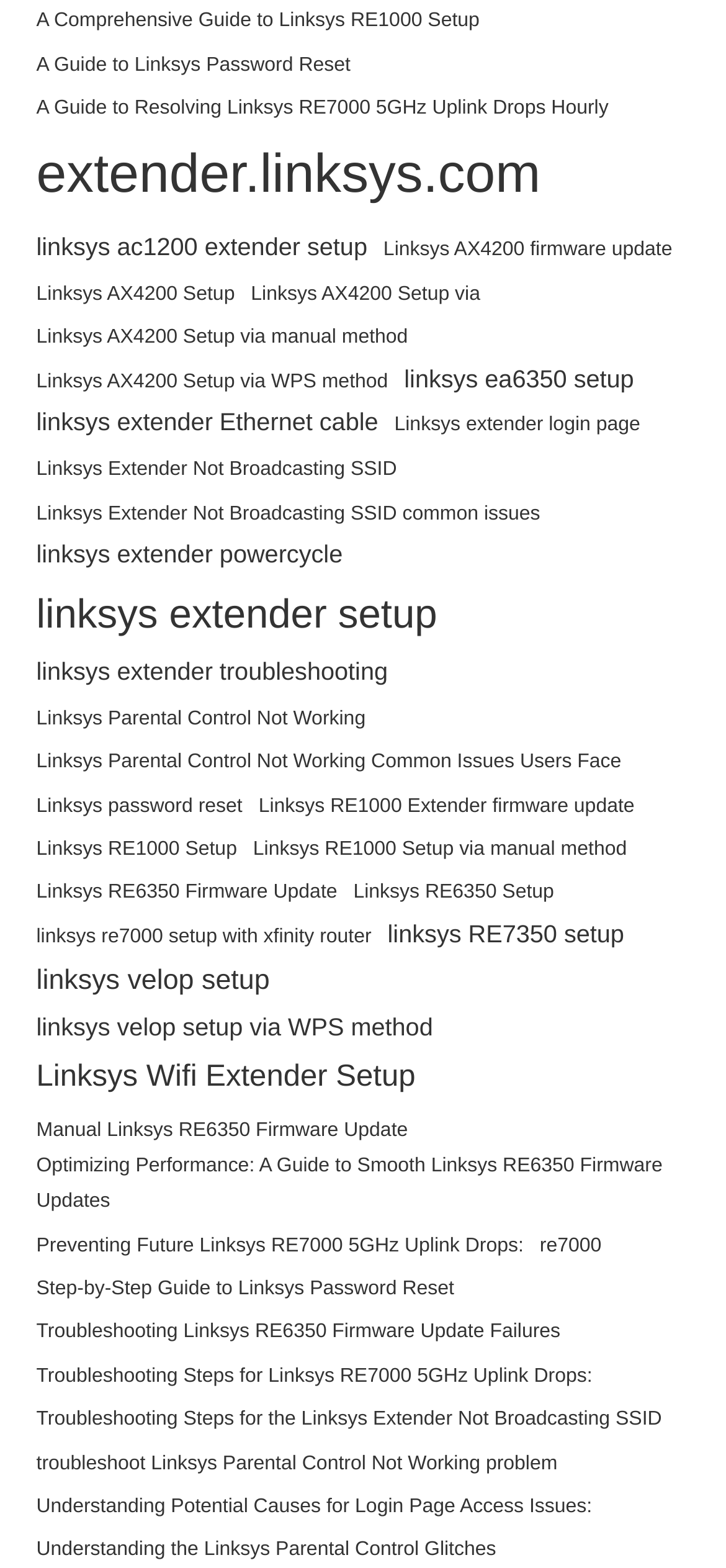Please answer the following question using a single word or phrase: 
What is the topic of the link 'Optimizing Performance: A Guide to Smooth Linksys RE6350 Firmware Updates'?

Firmware updates